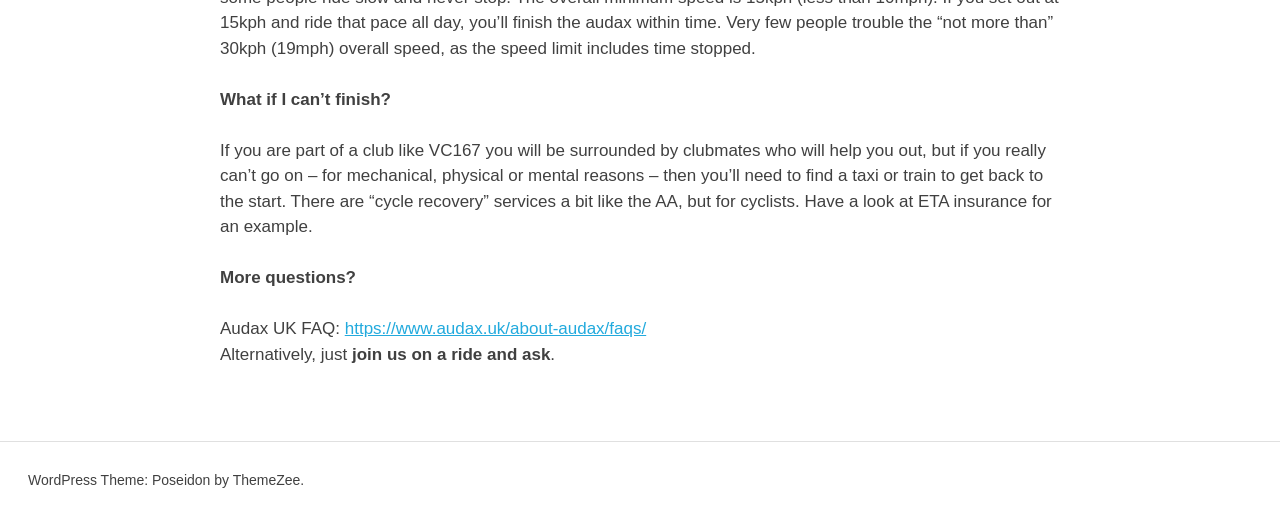What is the purpose of the cycling event mentioned?
Based on the content of the image, thoroughly explain and answer the question.

The webpage suggests that one can join a ride and ask questions, implying that the purpose of the cycling event is not only to complete the ride but also to interact with others and seek guidance.